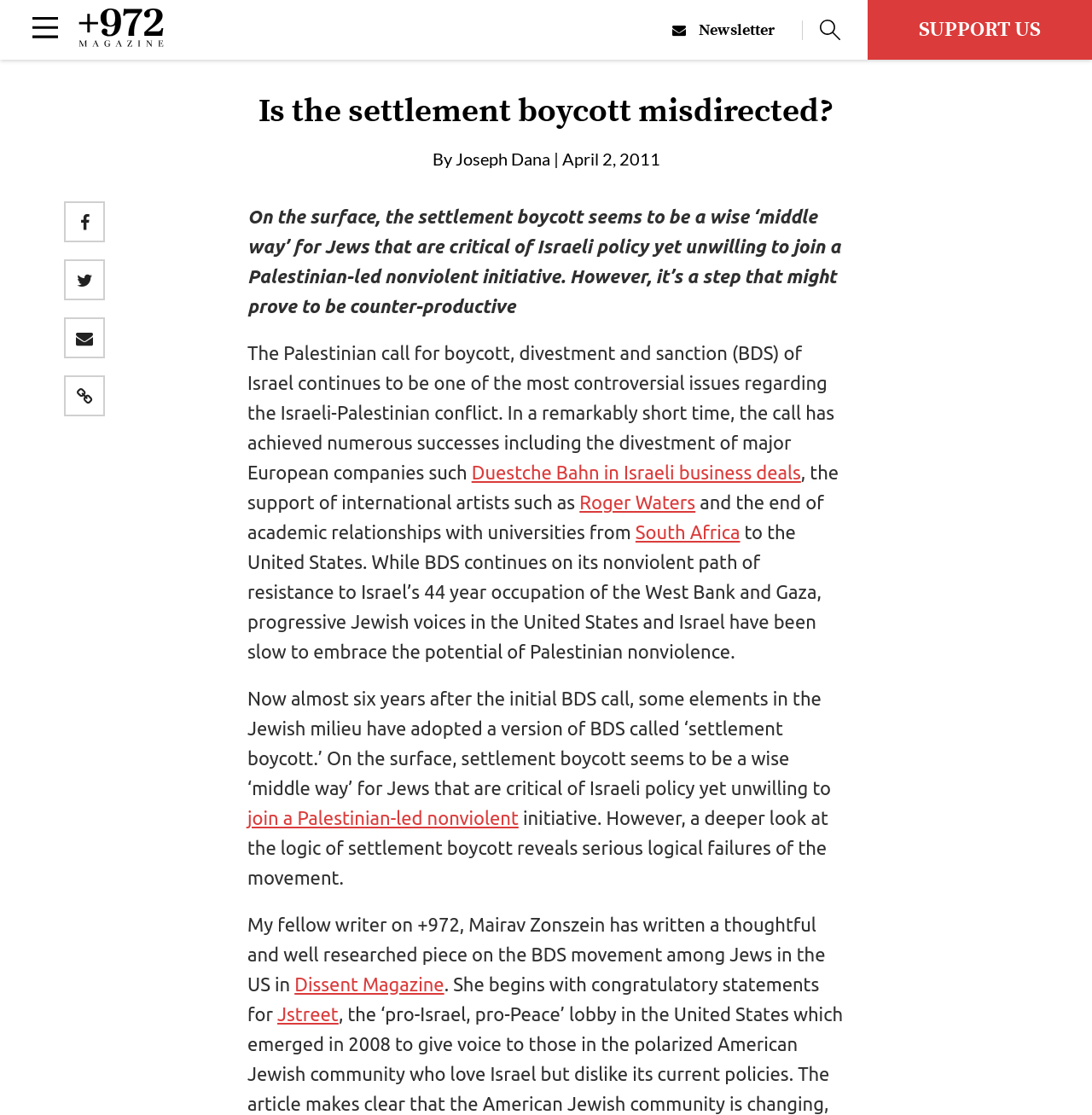Pinpoint the bounding box coordinates of the clickable element needed to complete the instruction: "Open the menu". The coordinates should be provided as four float numbers between 0 and 1: [left, top, right, bottom].

[0.03, 0.015, 0.053, 0.036]